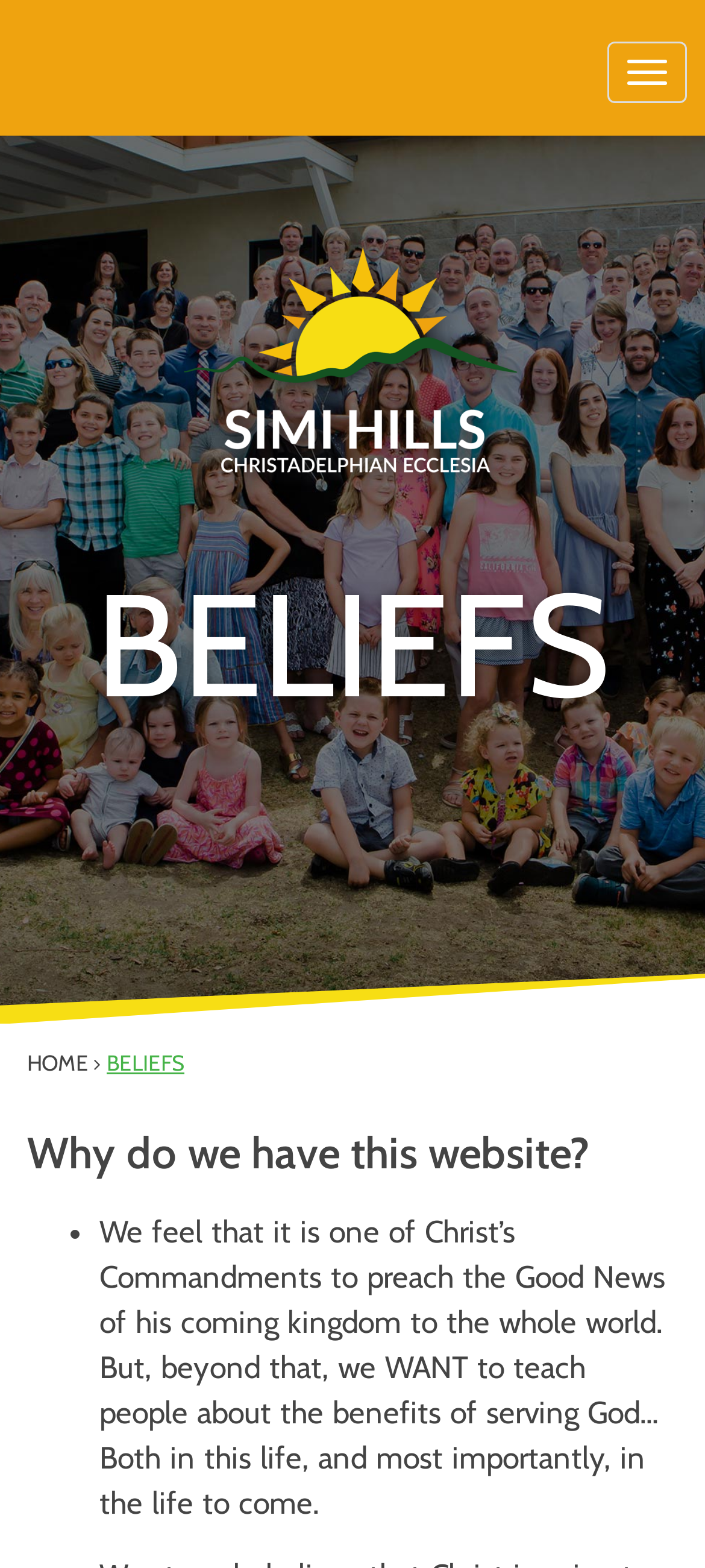Please reply to the following question using a single word or phrase: 
How many navigation links are on the top of the webpage?

Two